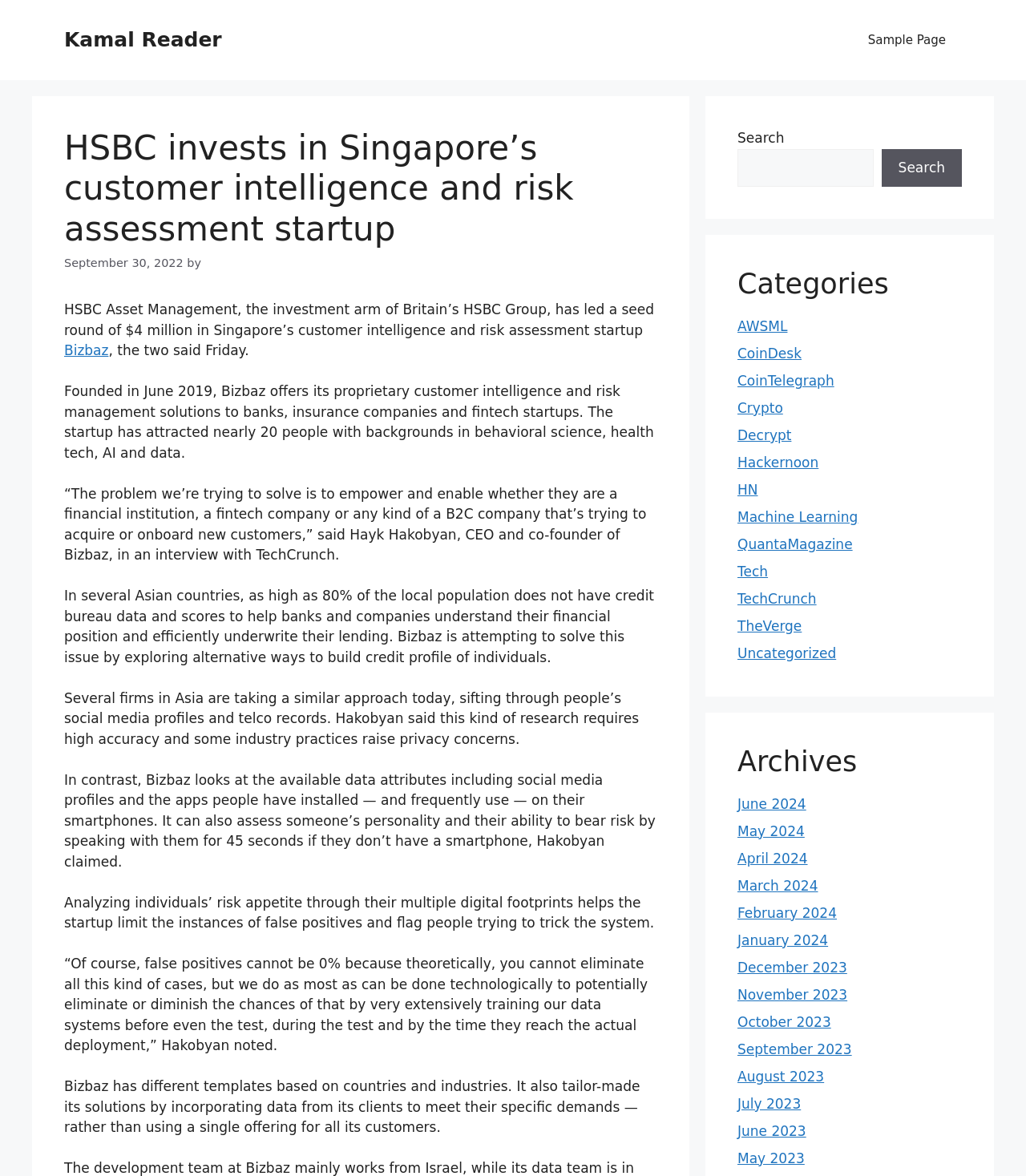What is the category of the article 'AWSML'?
Please answer the question with as much detail as possible using the screenshot.

The category of the article 'AWSML' can be found in the section that lists various categories. 'AWSML' is listed under the category 'Machine Learning'.